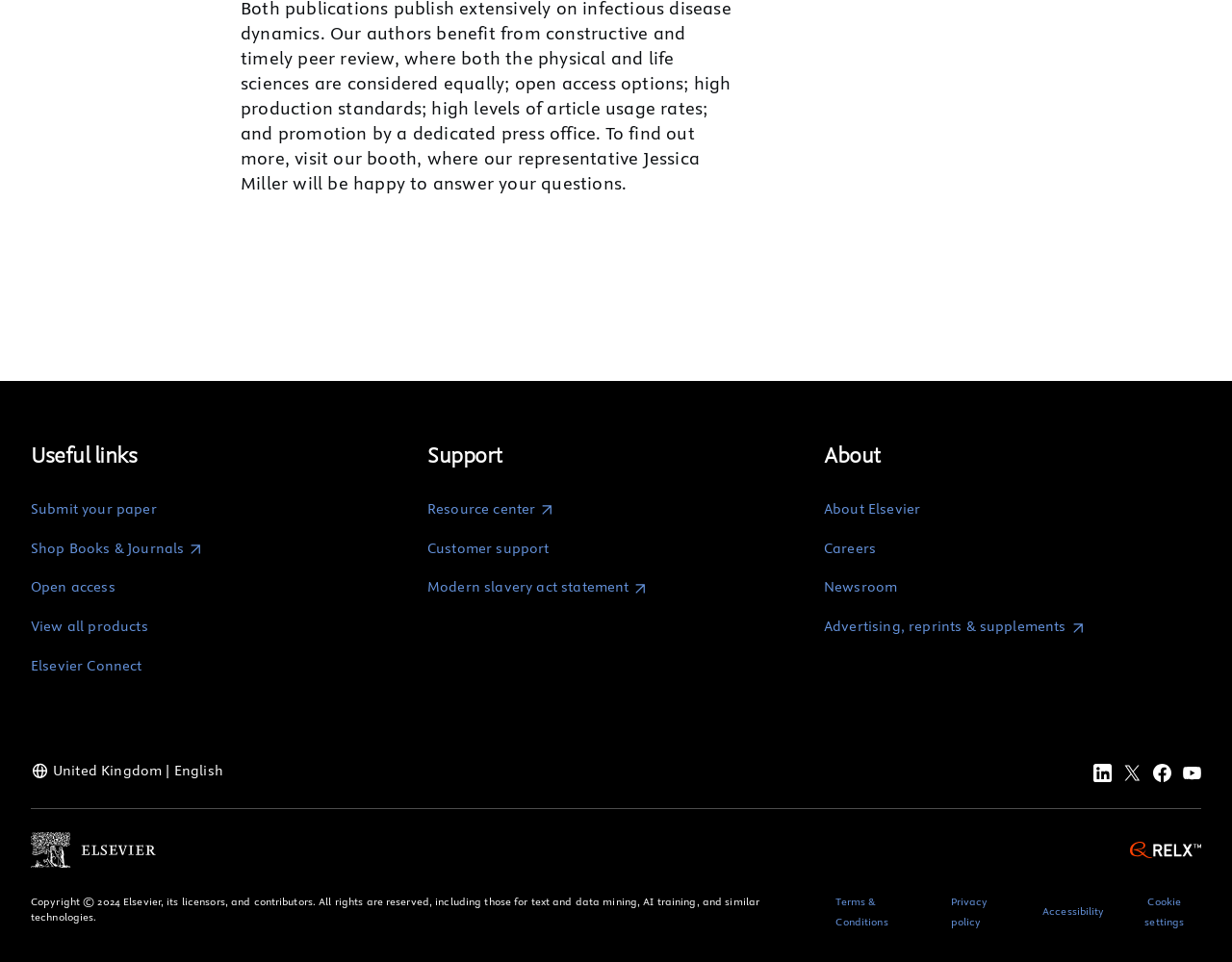Provide a one-word or short-phrase response to the question:
What is the year of the copyright?

2024